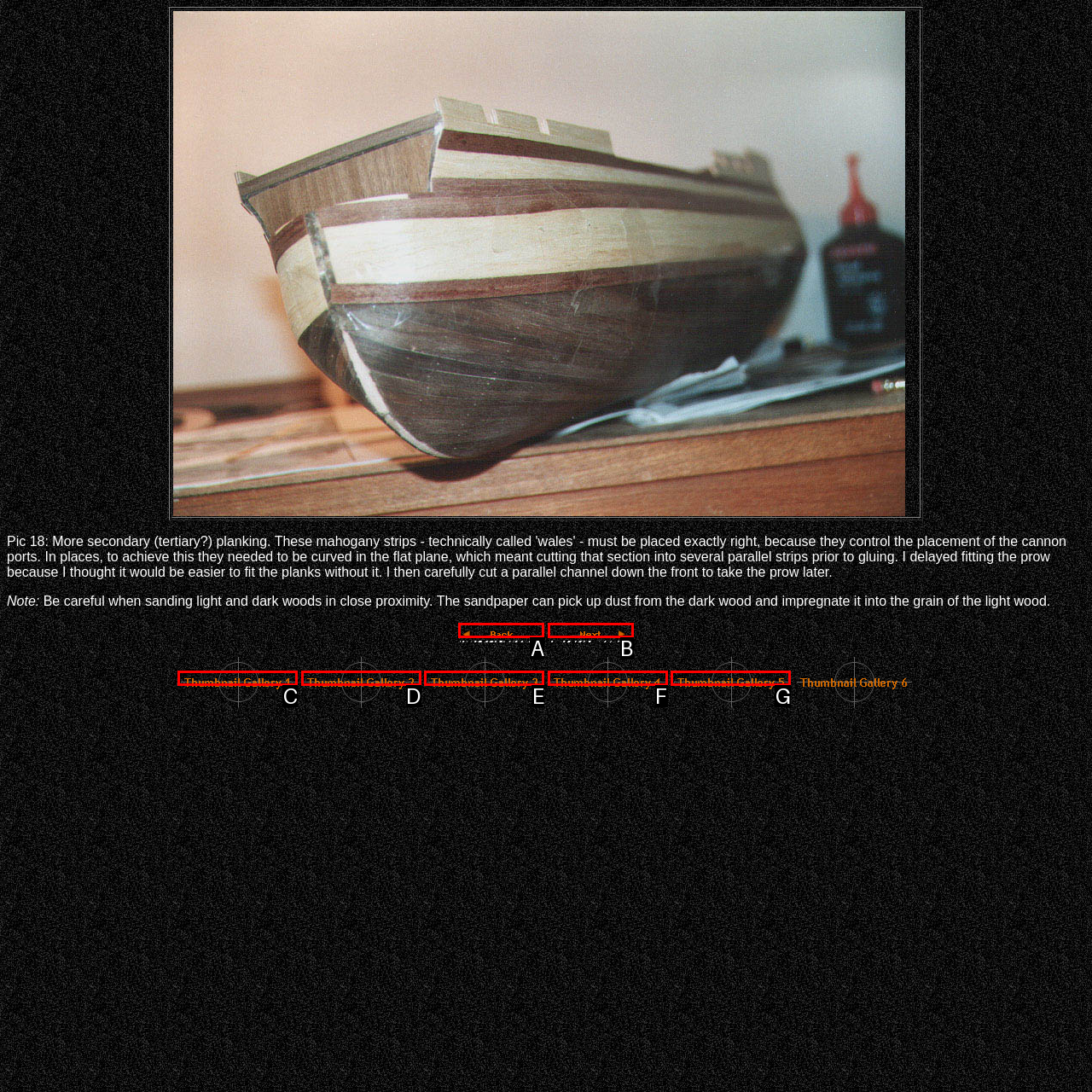Select the letter that corresponds to this element description: alt="Back" name="MSFPnav1"
Answer with the letter of the correct option directly.

A